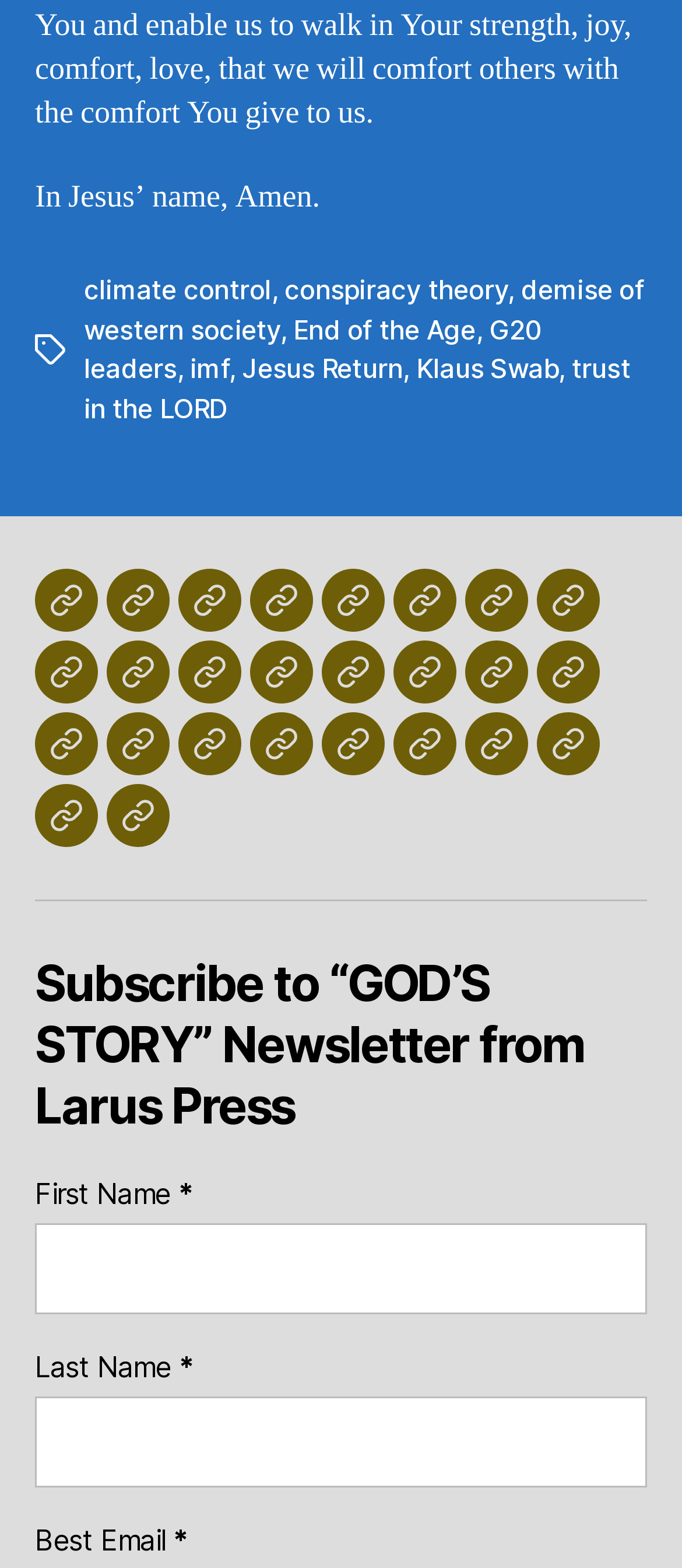How many links are there in the navigation section? Based on the image, give a response in one word or a short phrase.

18